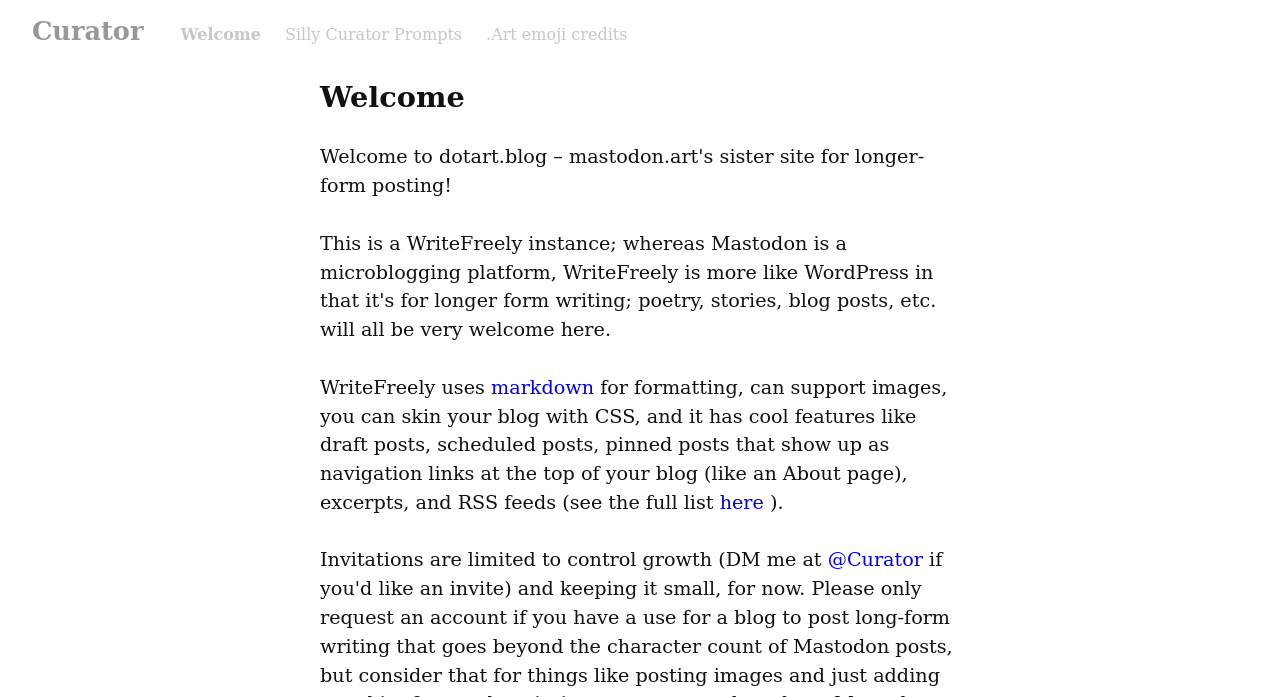What features does WriteFreely have? Please answer the question using a single word or phrase based on the image.

draft posts, scheduled posts, etc.